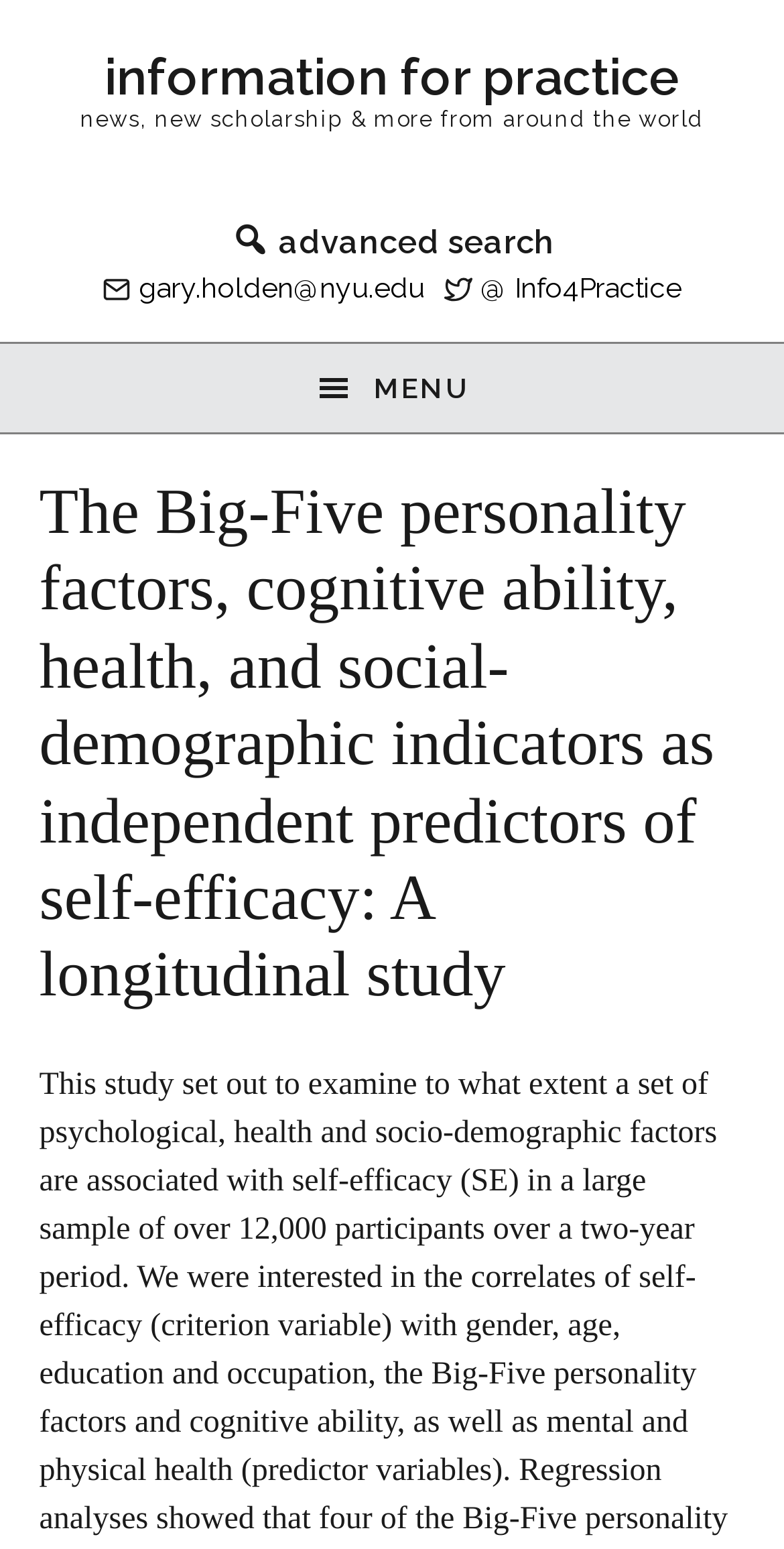Please provide the bounding box coordinates for the UI element as described: "@ Info4Practice". The coordinates must be four floats between 0 and 1, represented as [left, top, right, bottom].

[0.613, 0.175, 0.869, 0.195]